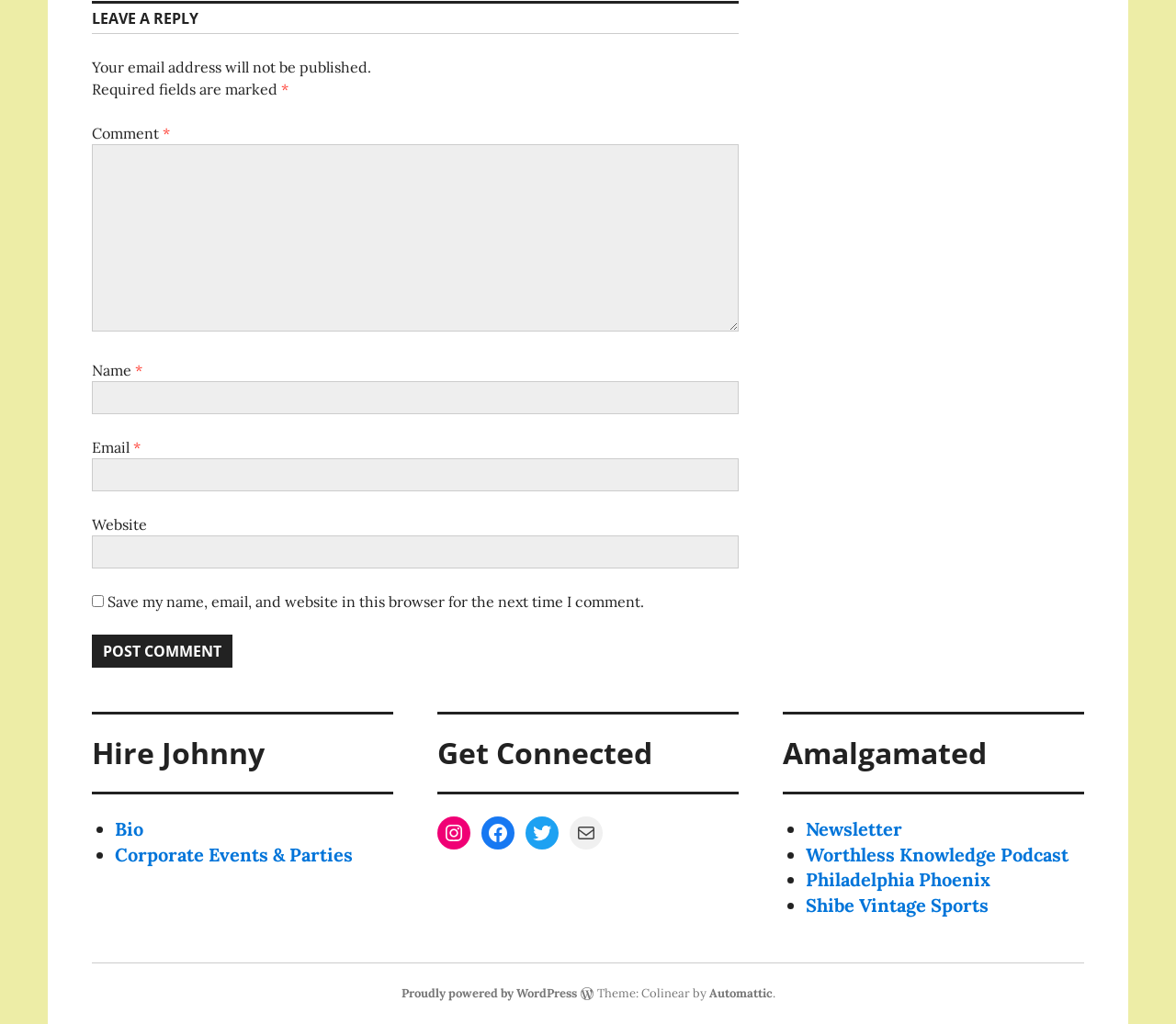Find the bounding box coordinates of the clickable region needed to perform the following instruction: "Visit the Bio page". The coordinates should be provided as four float numbers between 0 and 1, i.e., [left, top, right, bottom].

[0.098, 0.798, 0.122, 0.821]